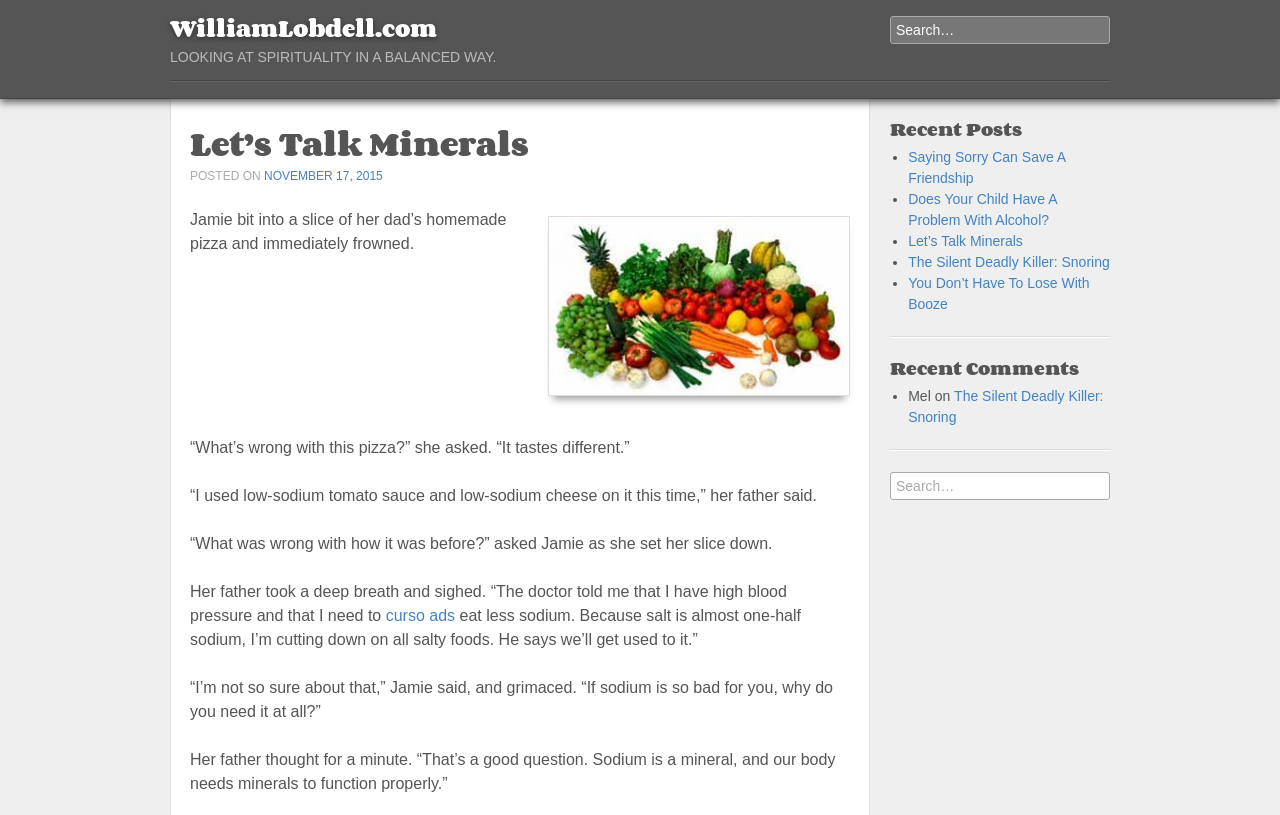Based on the image, please respond to the question with as much detail as possible:
What is the title of the website?

The title of the website can be found at the top of the webpage, where it says 'WilliamLobdell.com' in a heading element.